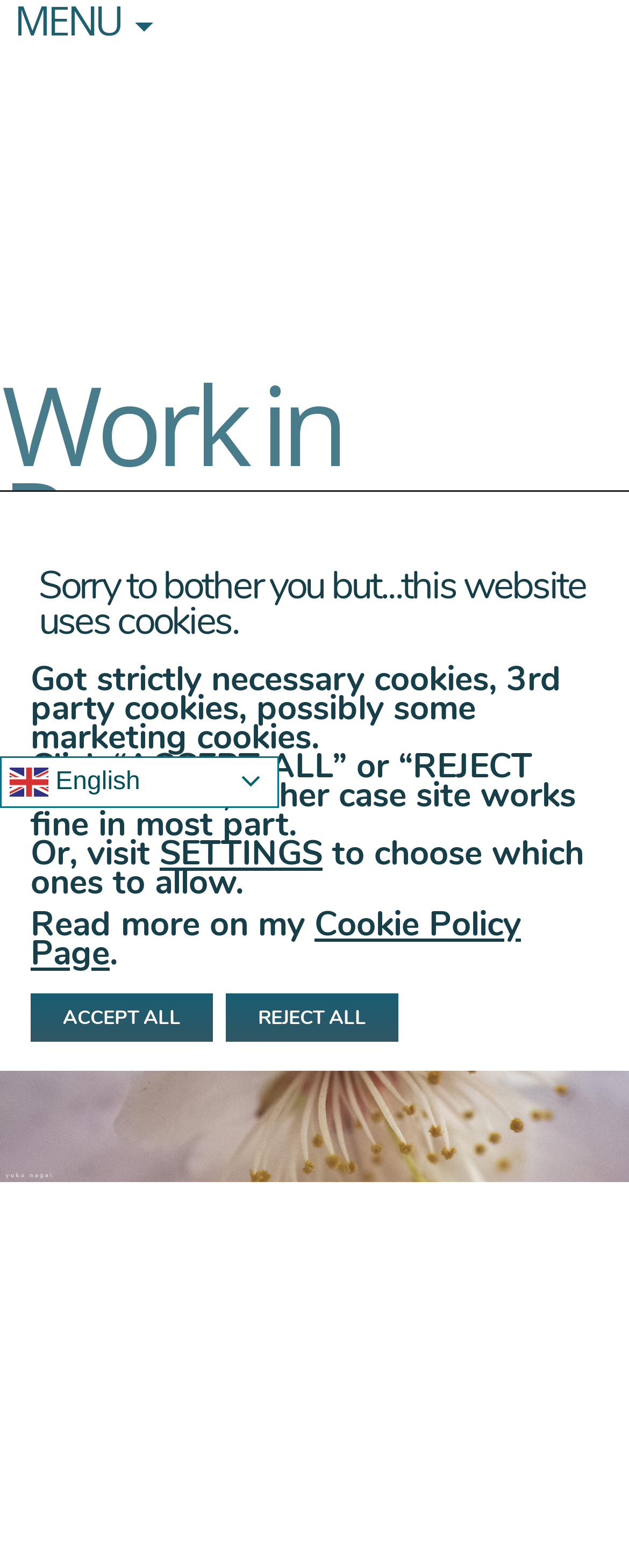What is the title of the first artwork?
Could you give a comprehensive explanation in response to this question?

The first artwork is titled 'Work in Progress.' which can be found in the header section of the webpage, specifically in the 'heading' element with bounding box coordinates [0.003, 0.239, 0.992, 0.361].